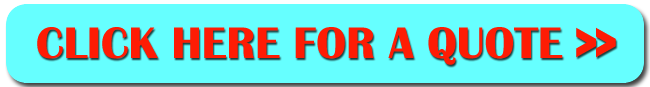Look at the image and answer the question in detail:
What is the significance of compliant fire alarm systems?

The caption highlights the importance of compliant fire alarm systems, suggesting that they are crucial for ensuring safety in business and industrial settings, as well as personal premises.